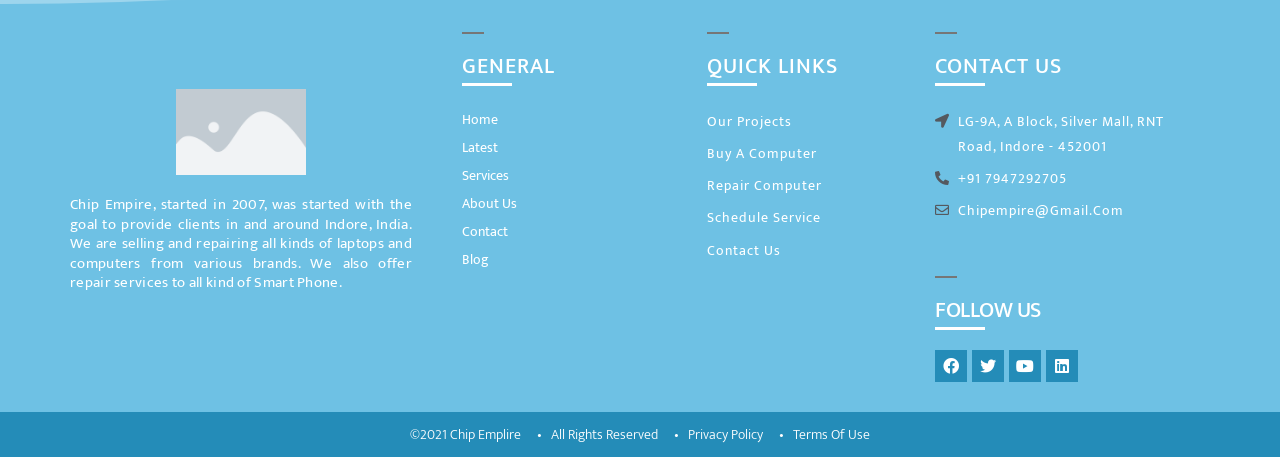Pinpoint the bounding box coordinates of the element you need to click to execute the following instruction: "Click on the 'Home' link". The bounding box should be represented by four float numbers between 0 and 1, in the format [left, top, right, bottom].

[0.361, 0.232, 0.537, 0.293]